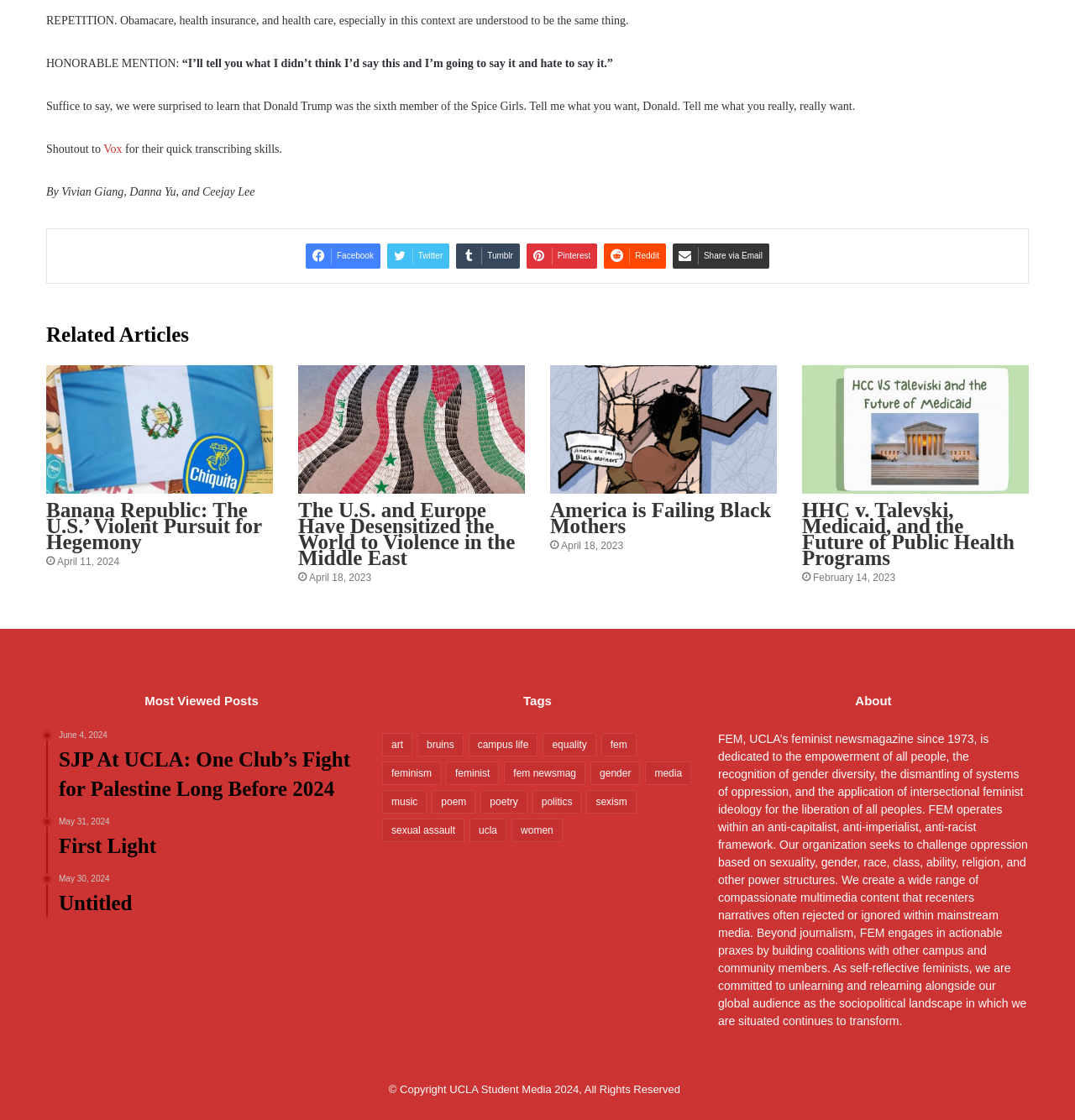Identify the bounding box coordinates for the element that needs to be clicked to fulfill this instruction: "Click on the Facebook link". Provide the coordinates in the format of four float numbers between 0 and 1: [left, top, right, bottom].

[0.284, 0.218, 0.354, 0.24]